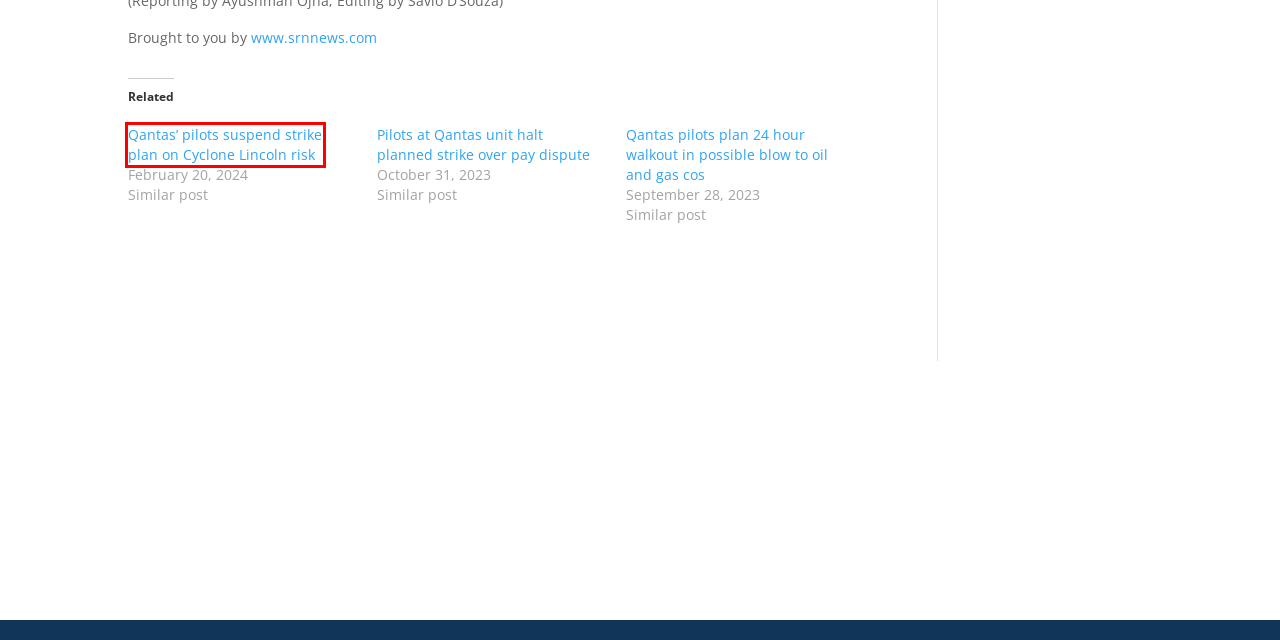Inspect the screenshot of a webpage with a red rectangle bounding box. Identify the webpage description that best corresponds to the new webpage after clicking the element inside the bounding box. Here are the candidates:
A. Contact | WCTS Radio
B. Schedules | WCTS Radio
C. Sharathon | WCTS Radio
D. Qantas pilots plan 24 hour walkout in possible blow to oil and gas cos | WCTS Radio
E. Pilots at Qantas unit halt planned strike over pay dispute | WCTS Radio
F. Listen | WCTS Radio
G. Qantas’ pilots suspend strike plan on Cyclone Lincoln risk | WCTS Radio
H. About | WCTS Radio

G